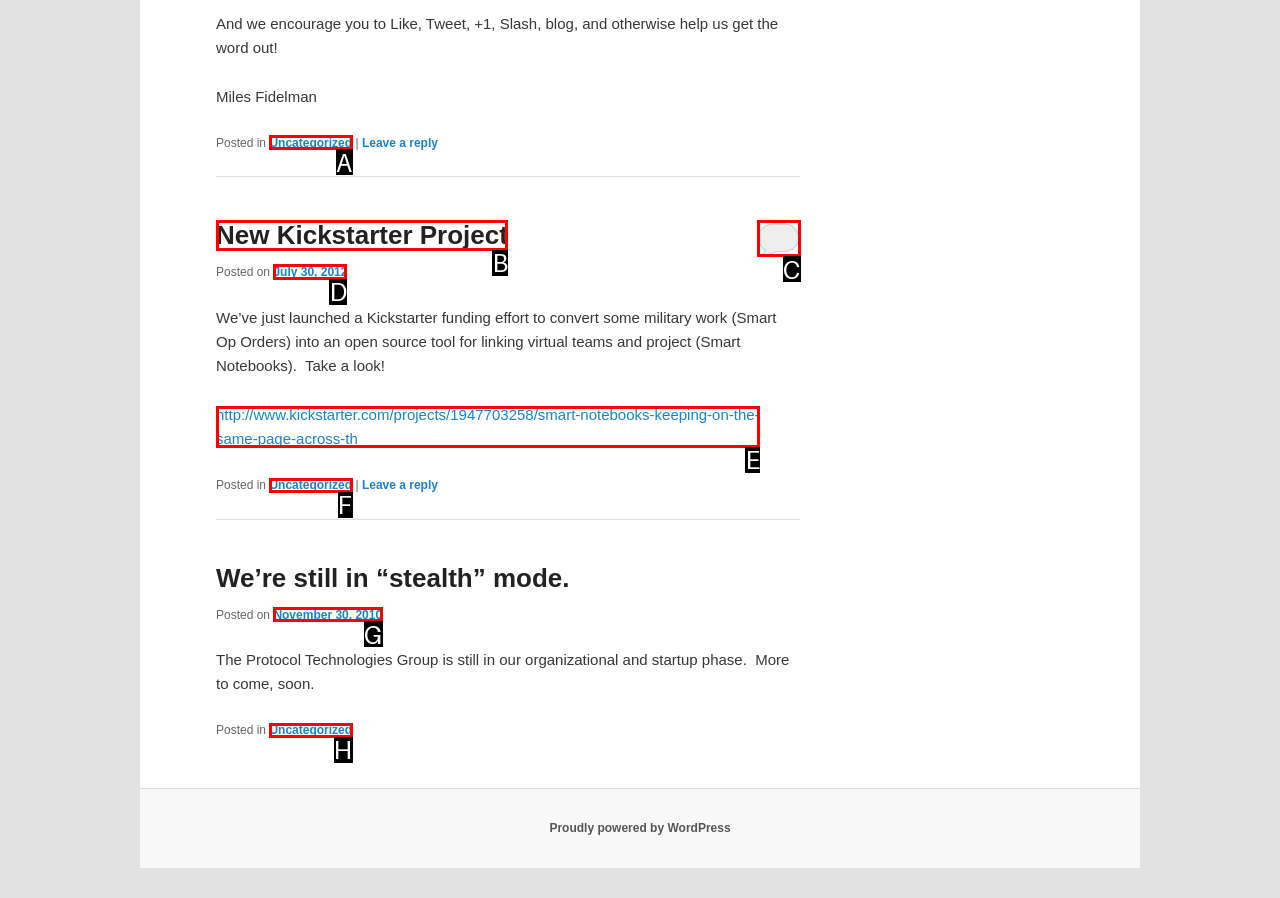Tell me which one HTML element I should click to complete the following task: Read the post dated 'July 30, 2012'
Answer with the option's letter from the given choices directly.

D